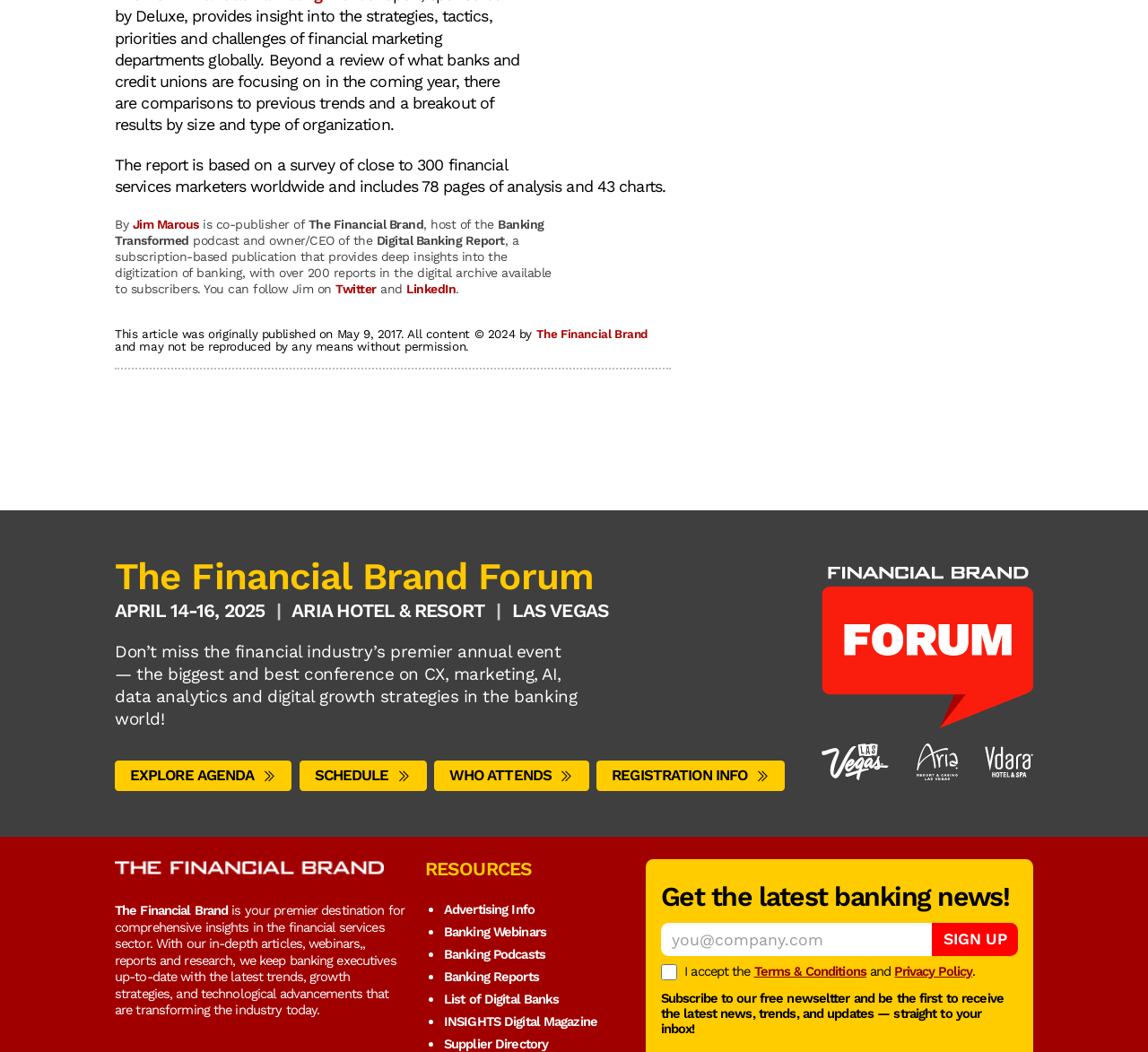Provide a single word or phrase answer to the question: 
What is the name of the author of the article?

Jim Marous